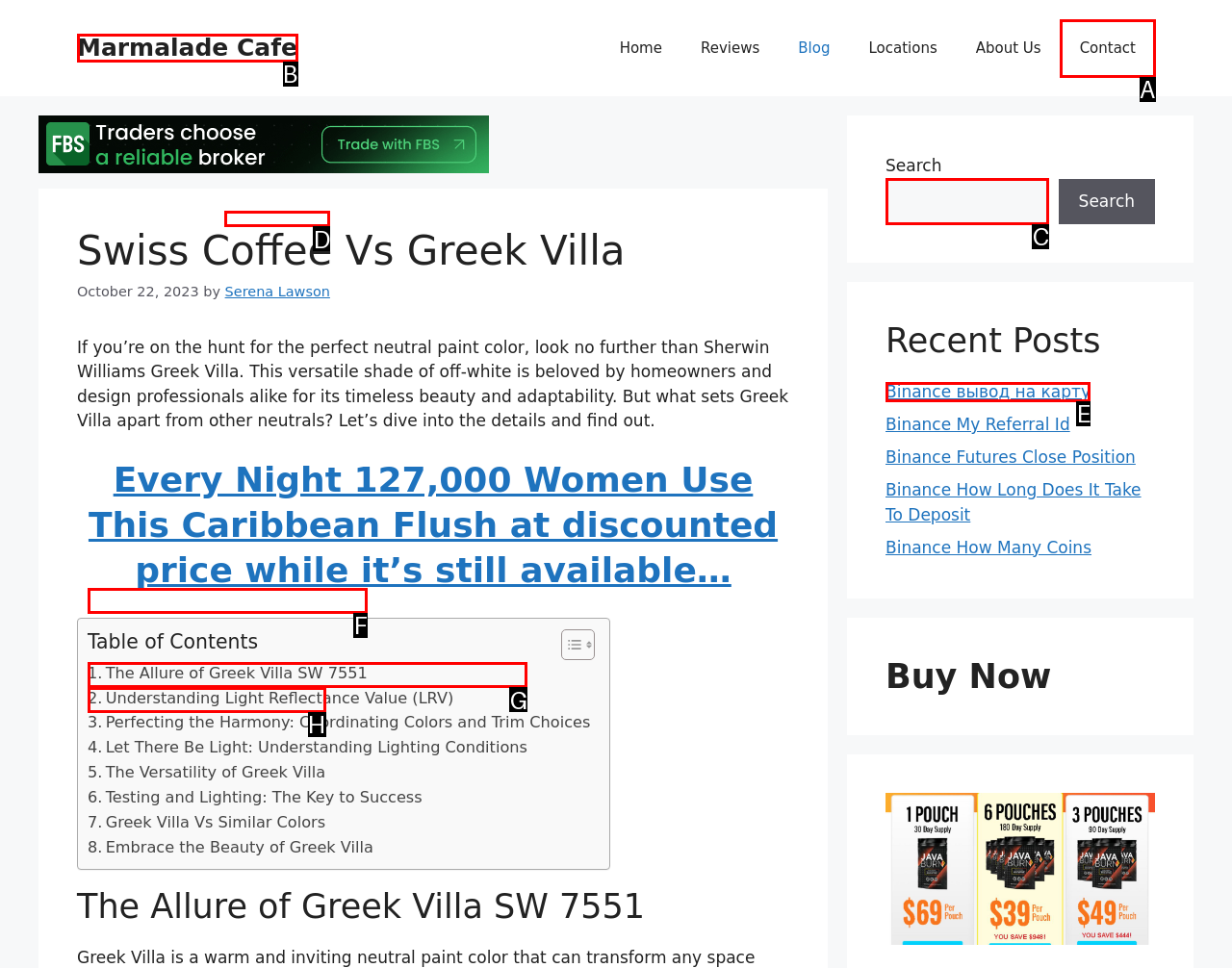Identify the option that corresponds to the description: parent_node: Search name="s". Provide only the letter of the option directly.

C